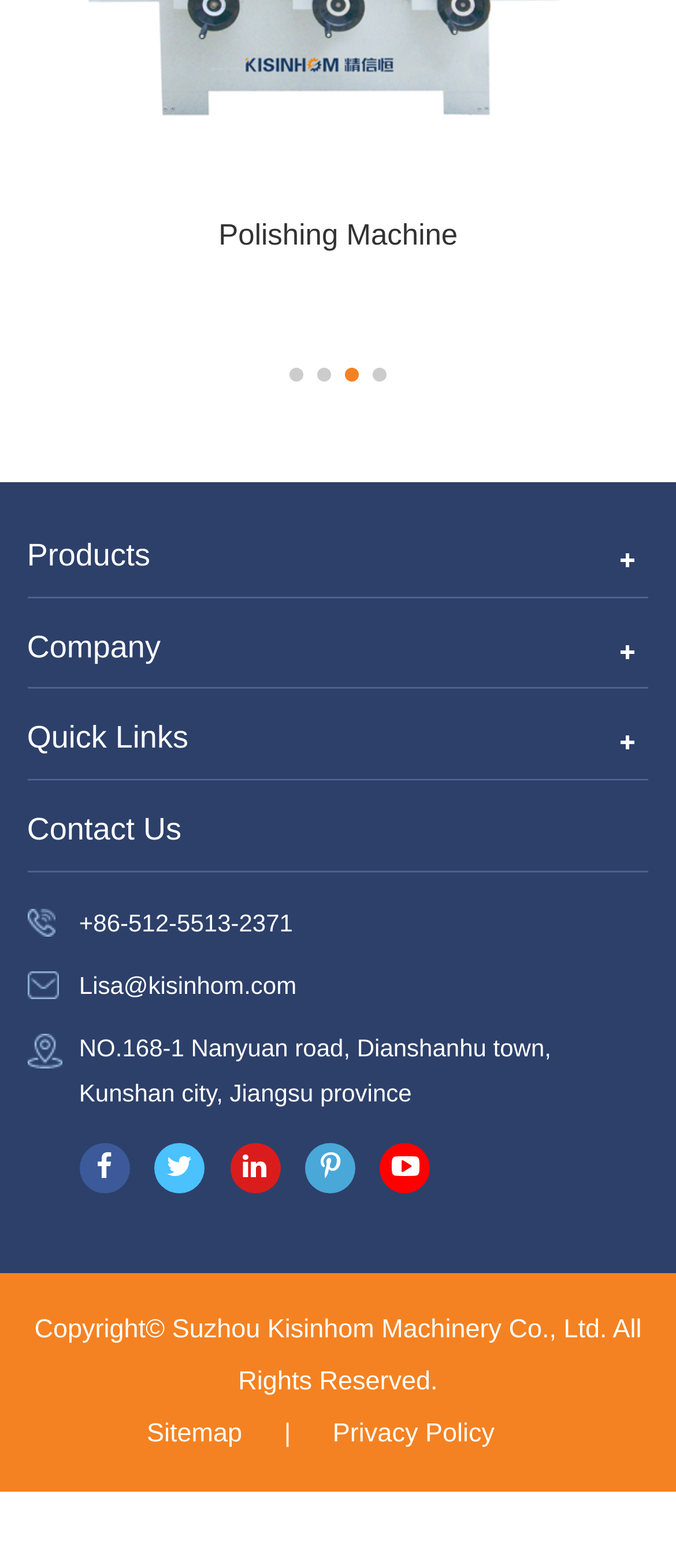Given the description of a UI element: "aria-label="Go to slide 4"", identify the bounding box coordinates of the matching element in the webpage screenshot.

[0.551, 0.235, 0.572, 0.244]